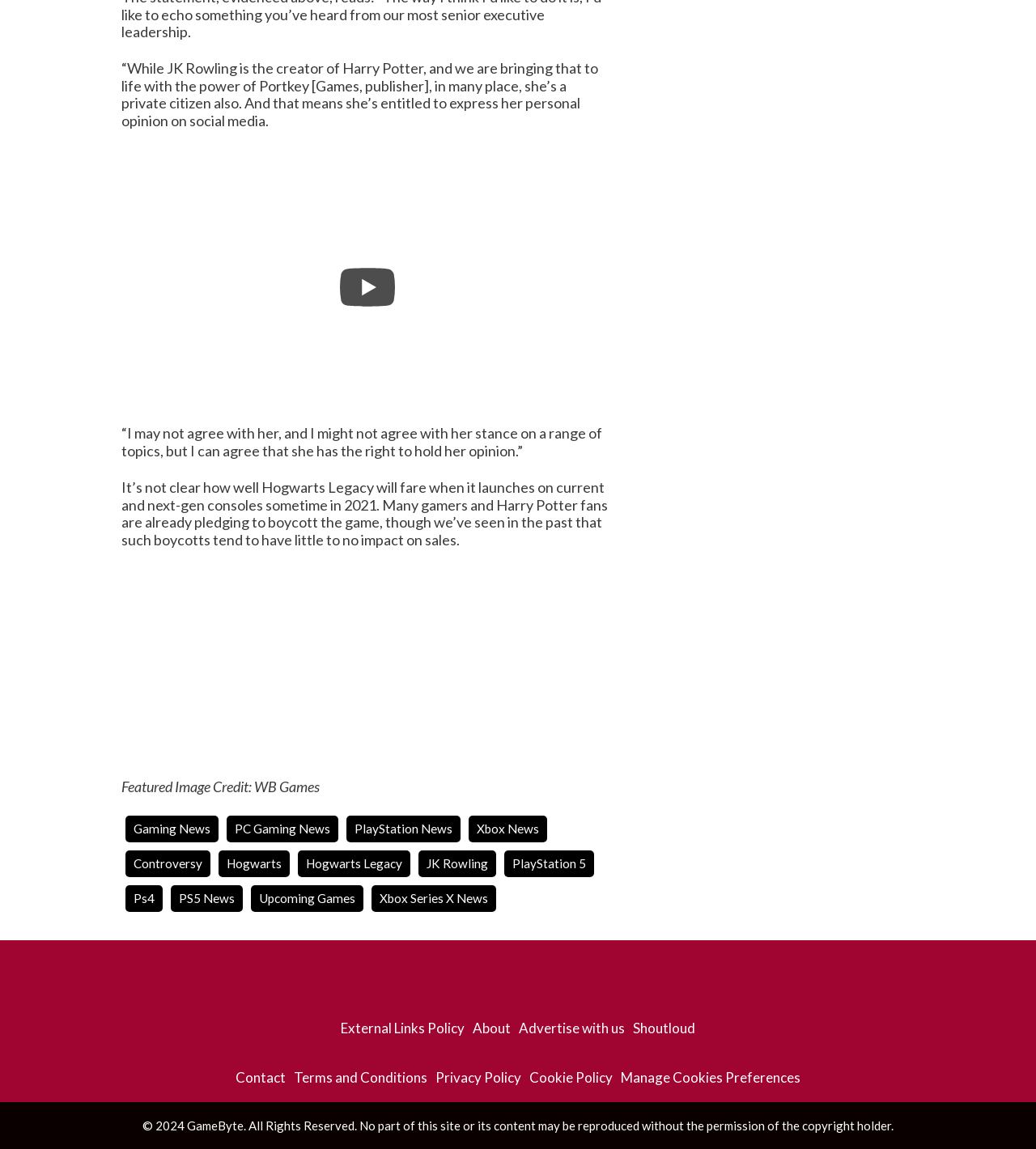Identify the bounding box coordinates necessary to click and complete the given instruction: "Click on the 'Gaming News' link".

[0.121, 0.71, 0.211, 0.733]